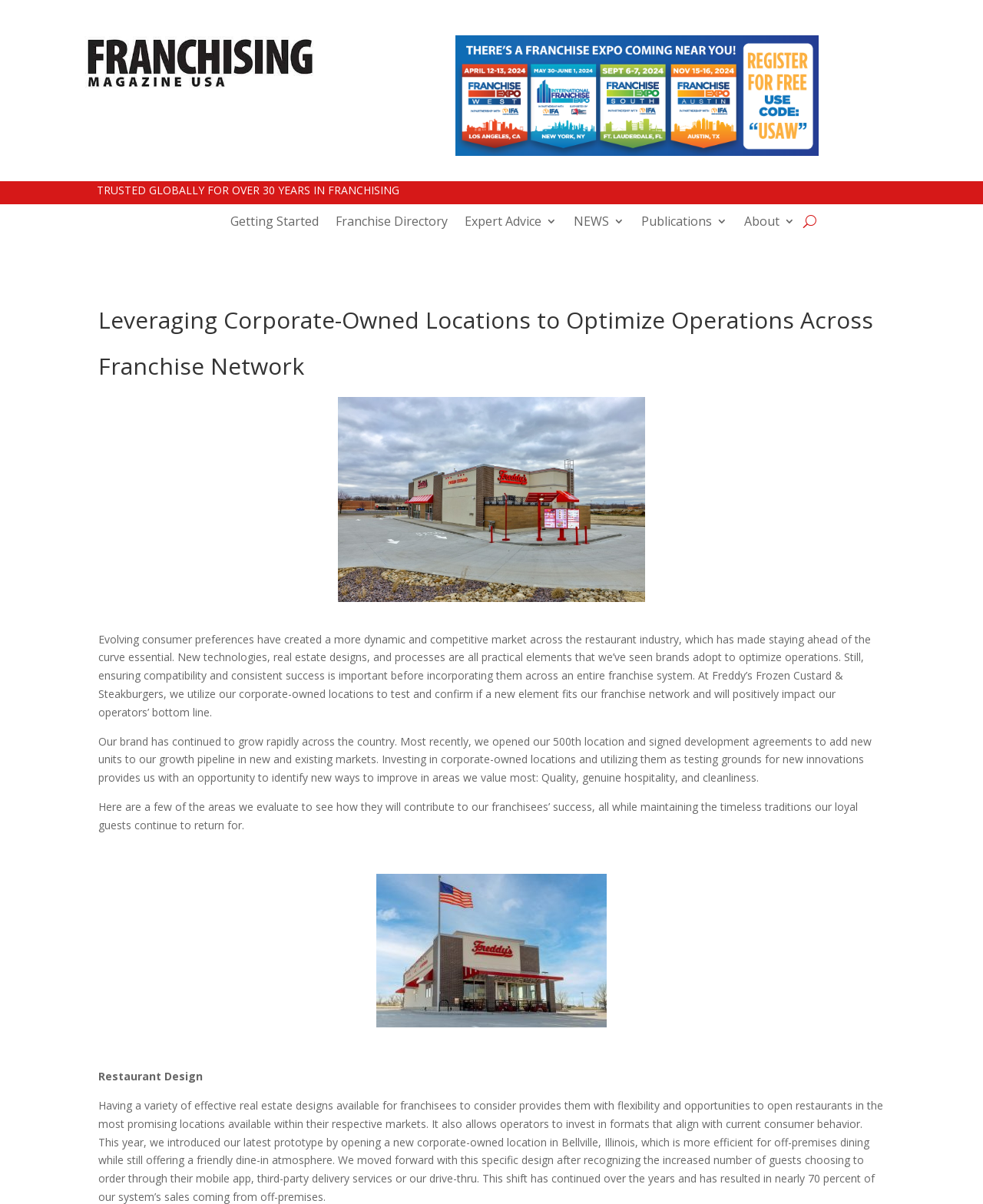Respond to the question below with a single word or phrase:
What percentage of sales come from off-premises?

nearly 70 percent